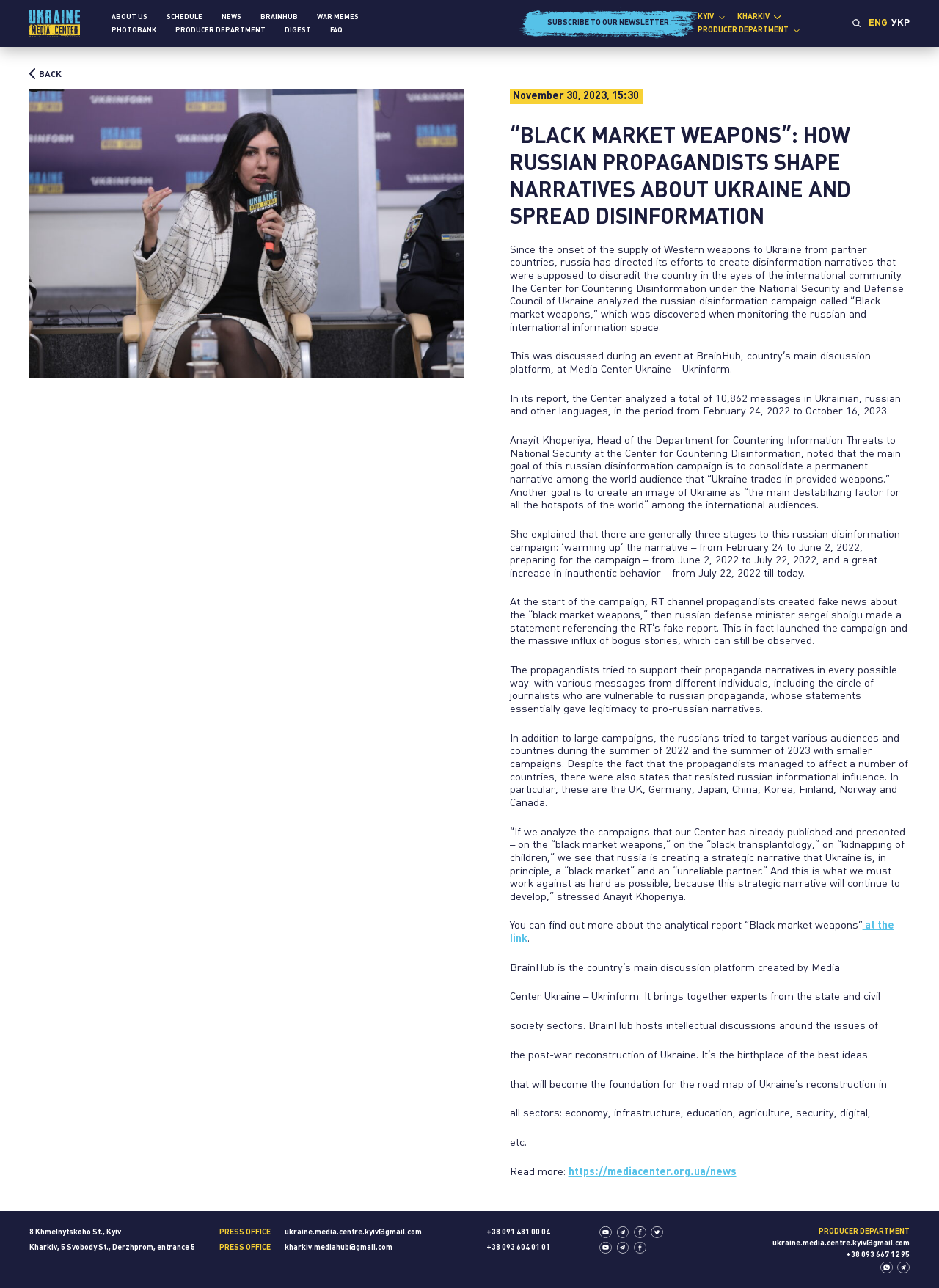What is the goal of the russian disinformation campaign?
Using the information from the image, answer the question thoroughly.

The article states that the main goal of the russian disinformation campaign is to consolidate a permanent narrative among the world audience that 'Ukraine trades in provided weapons' and to create an image of Ukraine as 'the main destabilizing factor for all the hotspots of the world' among the international audiences.